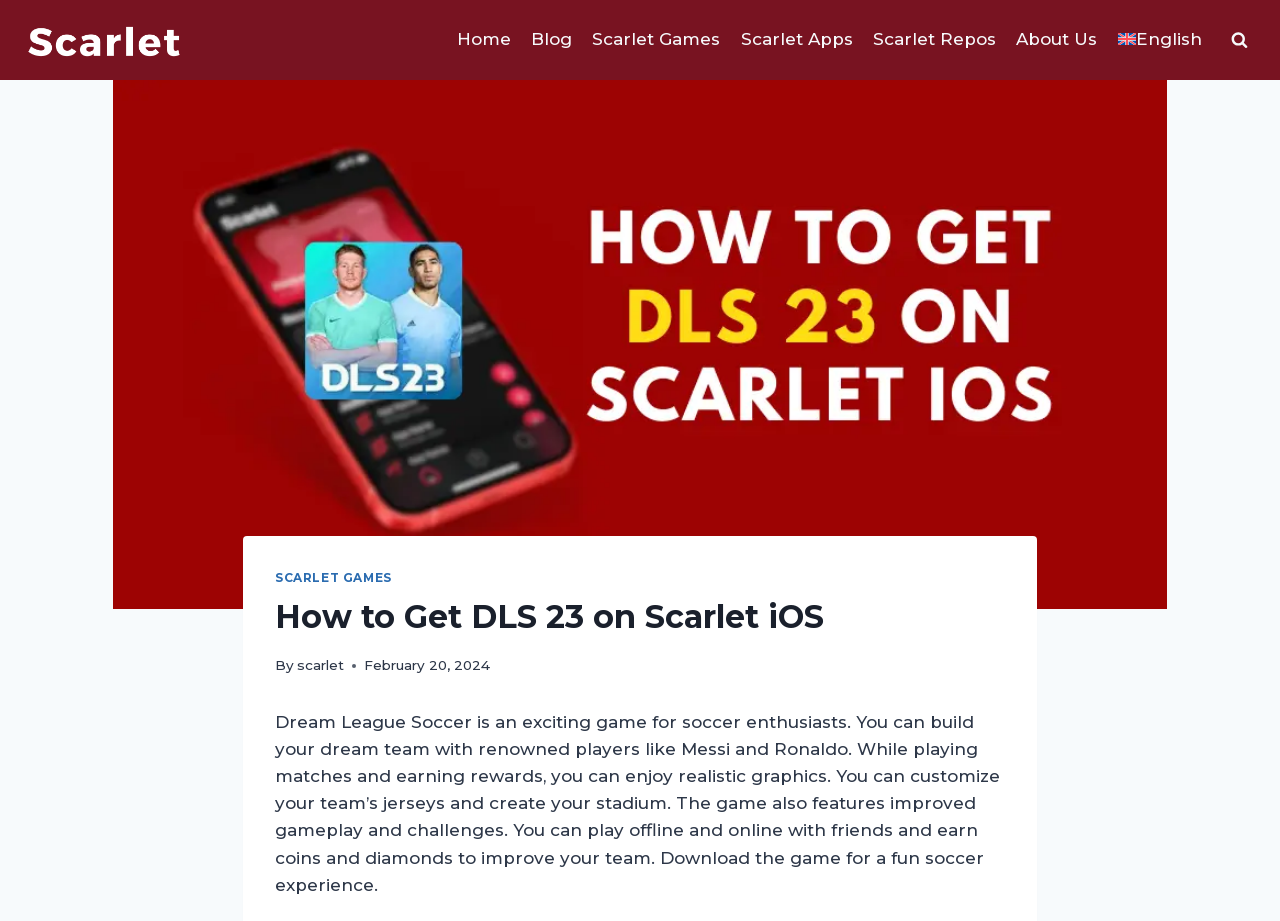Please find and generate the text of the main heading on the webpage.

How to Get DLS 23 on Scarlet iOS